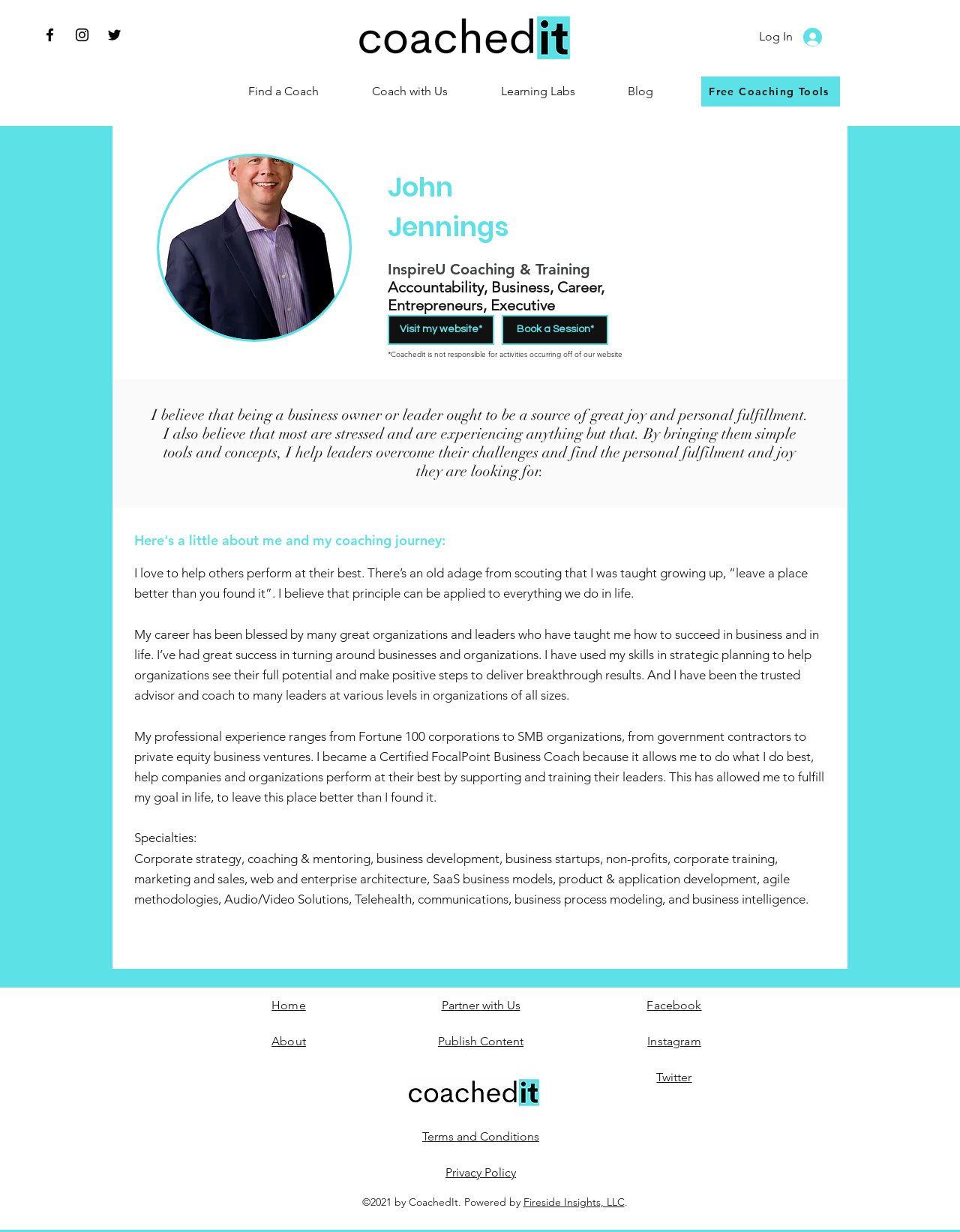Find the bounding box coordinates of the element you need to click on to perform this action: 'Book a Session'. The coordinates should be represented by four float values between 0 and 1, in the format [left, top, right, bottom].

[0.523, 0.256, 0.634, 0.28]